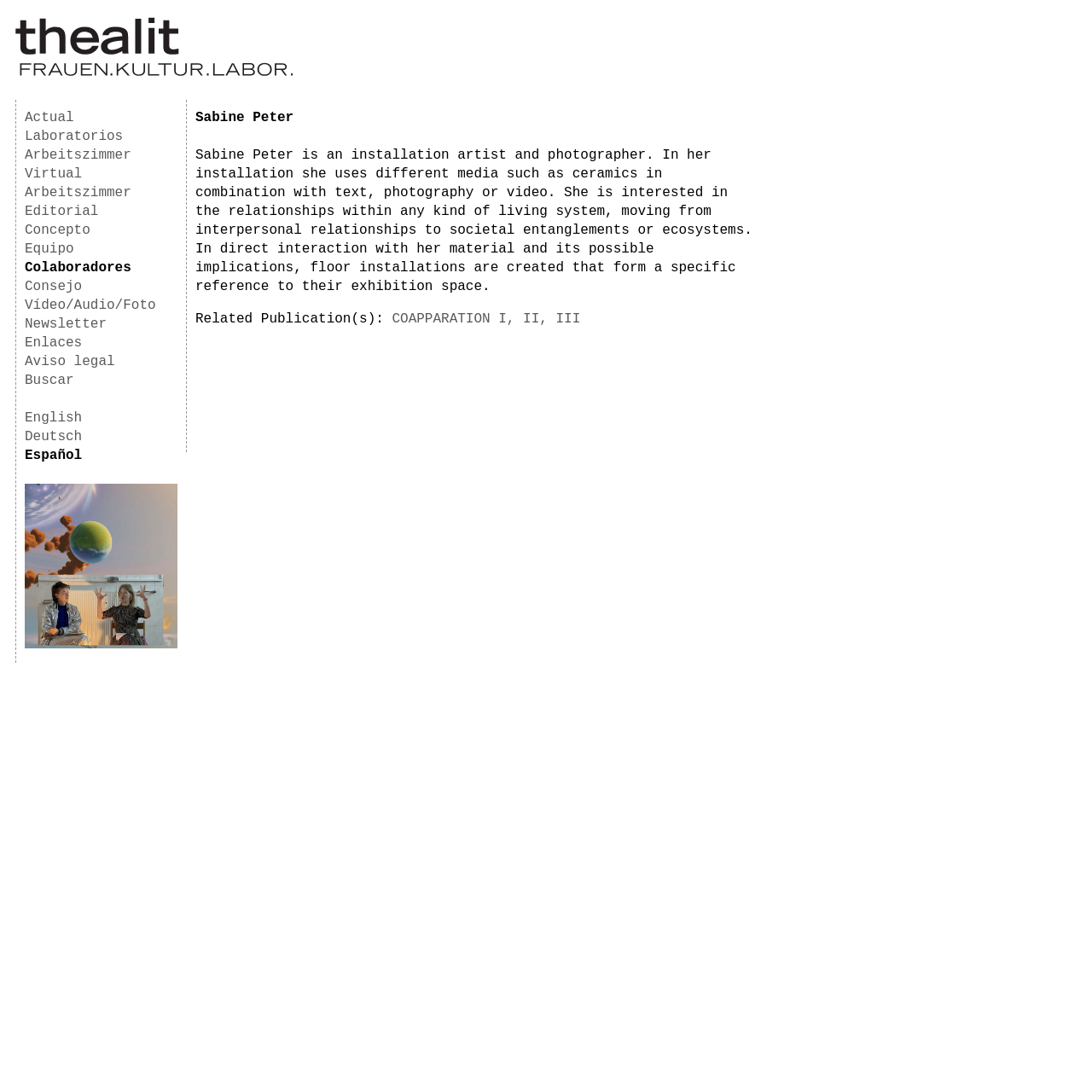Determine the coordinates of the bounding box that should be clicked to complete the instruction: "Add a comment". The coordinates should be represented by four float numbers between 0 and 1: [left, top, right, bottom].

None